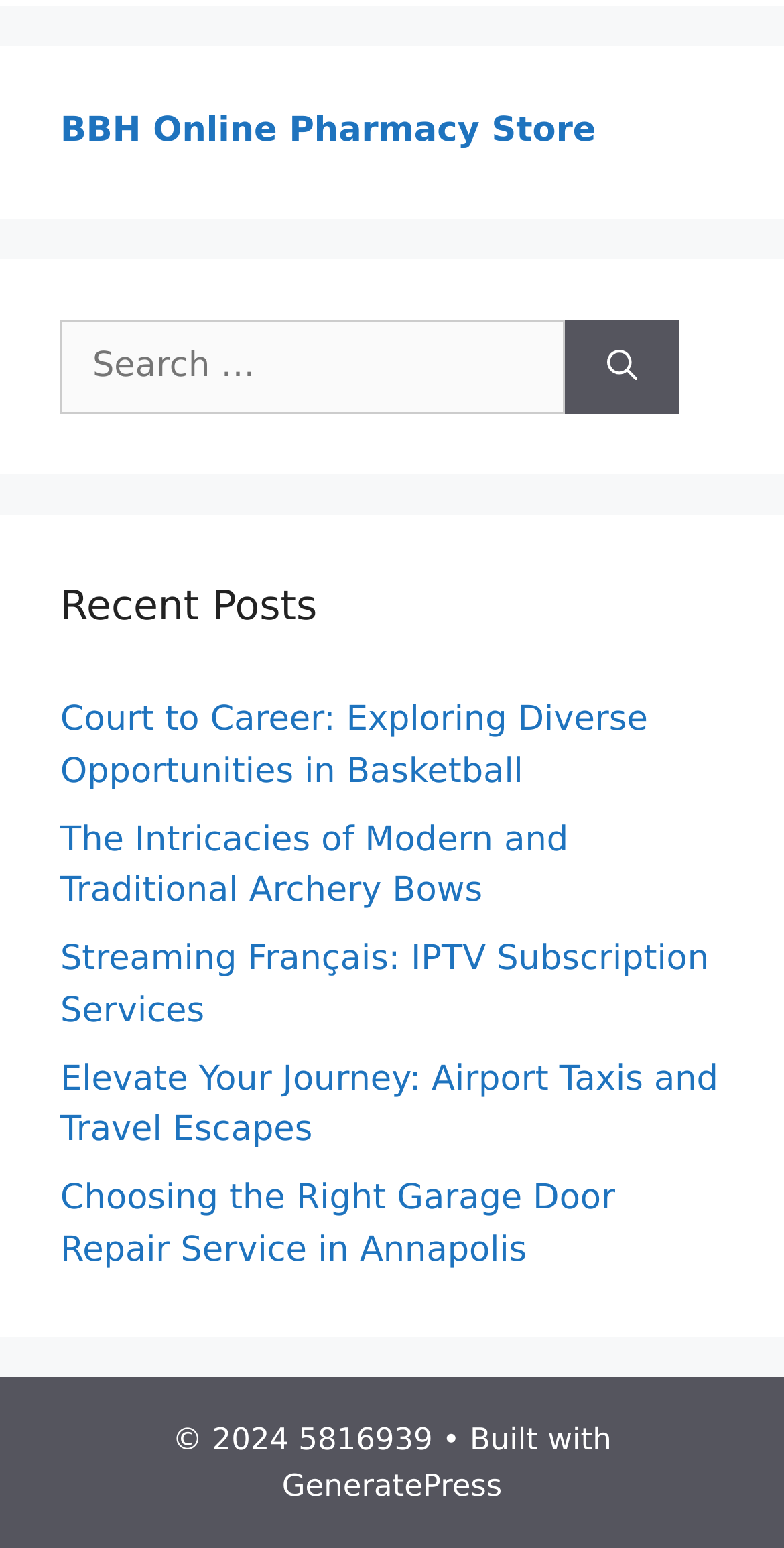What is the category of the recent posts?
Refer to the image and offer an in-depth and detailed answer to the question.

I found the answer by looking at the heading 'Recent Posts' and the links below it, which have diverse topics such as basketball, archery, IPTV, airport taxis, and garage door repair, indicating that the recent posts are about various topics.